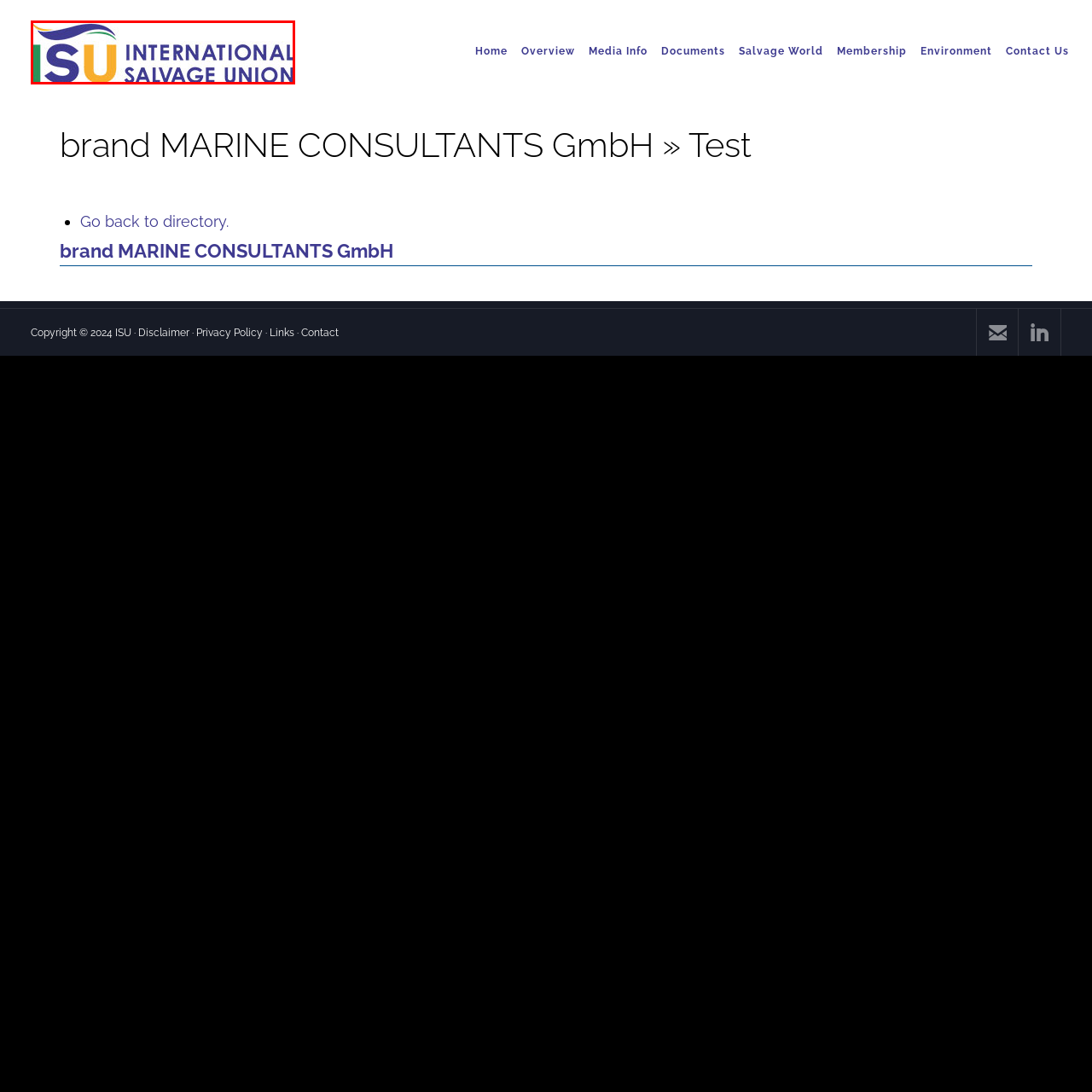Examine the image inside the red bounding box and deliver a thorough answer to the question that follows, drawing information from the image: What is symbolized by the wave element in the logo?

The wave element above the text in the ISU logo symbolizes maritime themes, which is relevant to the organization's focus on salvage operations in the shipping industry.